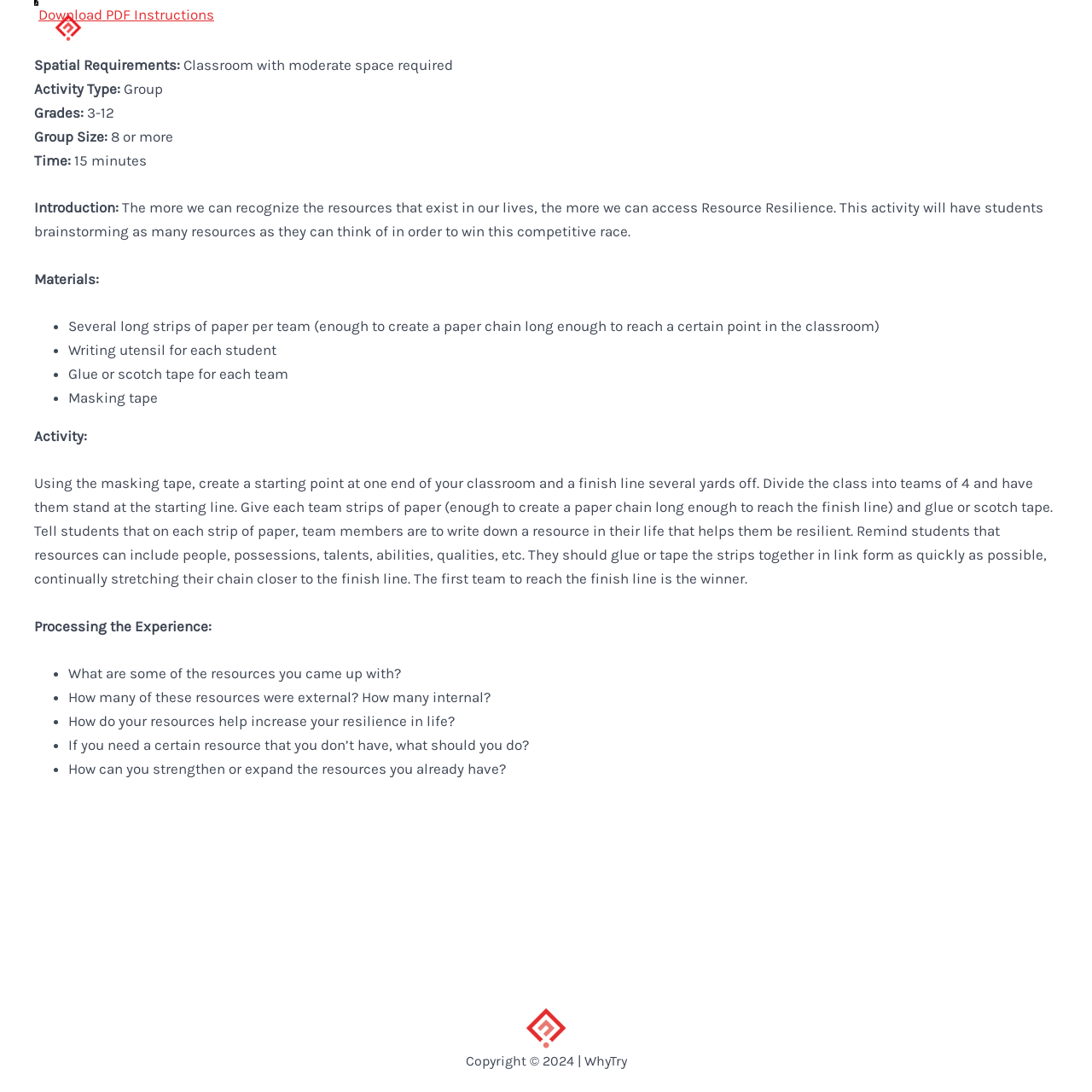Answer the following query concisely with a single word or phrase:
What are the resources that can be included in the paper chain?

People, possessions, talents, abilities, qualities